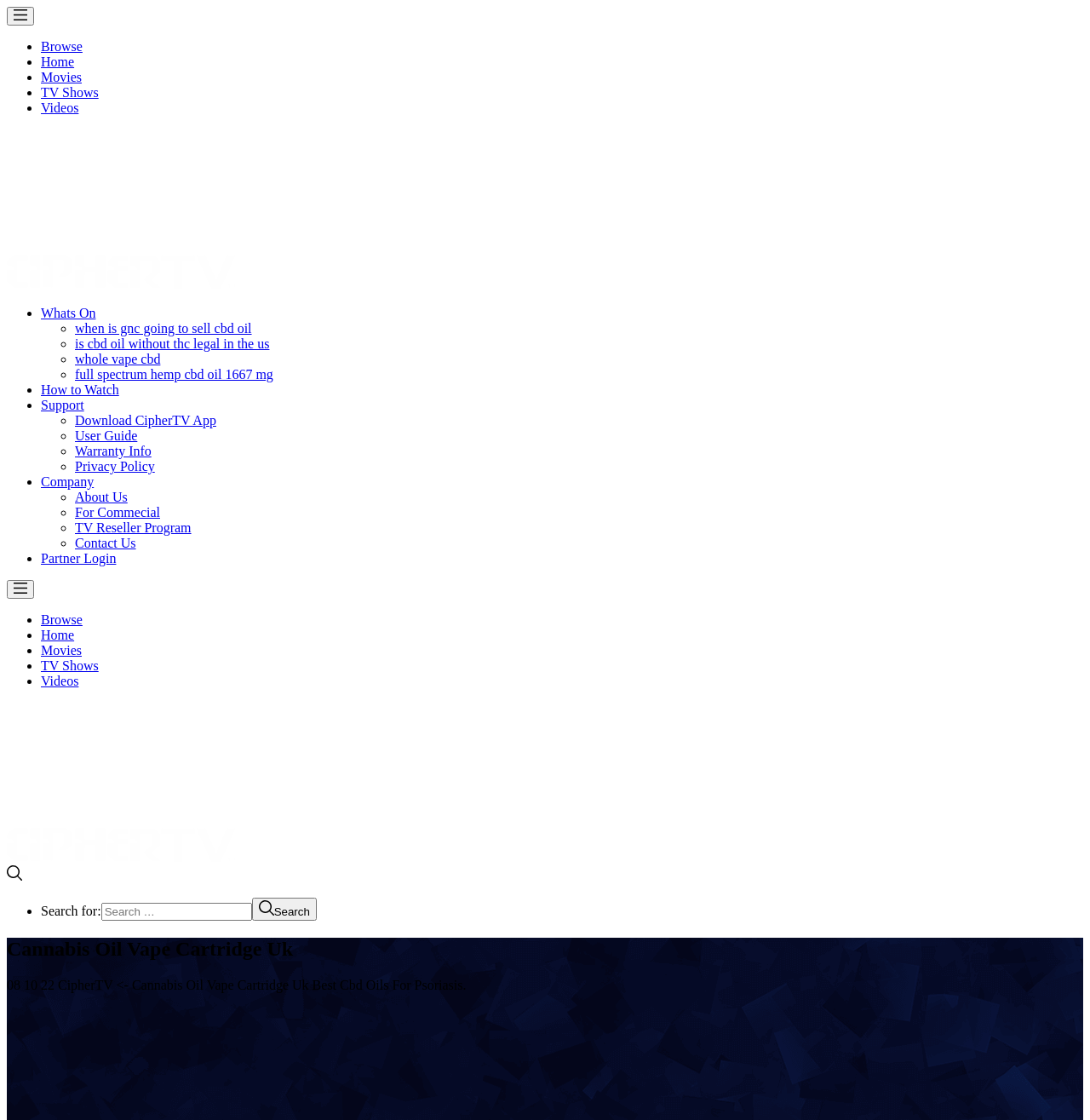Find and specify the bounding box coordinates that correspond to the clickable region for the instruction: "Go to the Home page".

[0.038, 0.049, 0.068, 0.062]